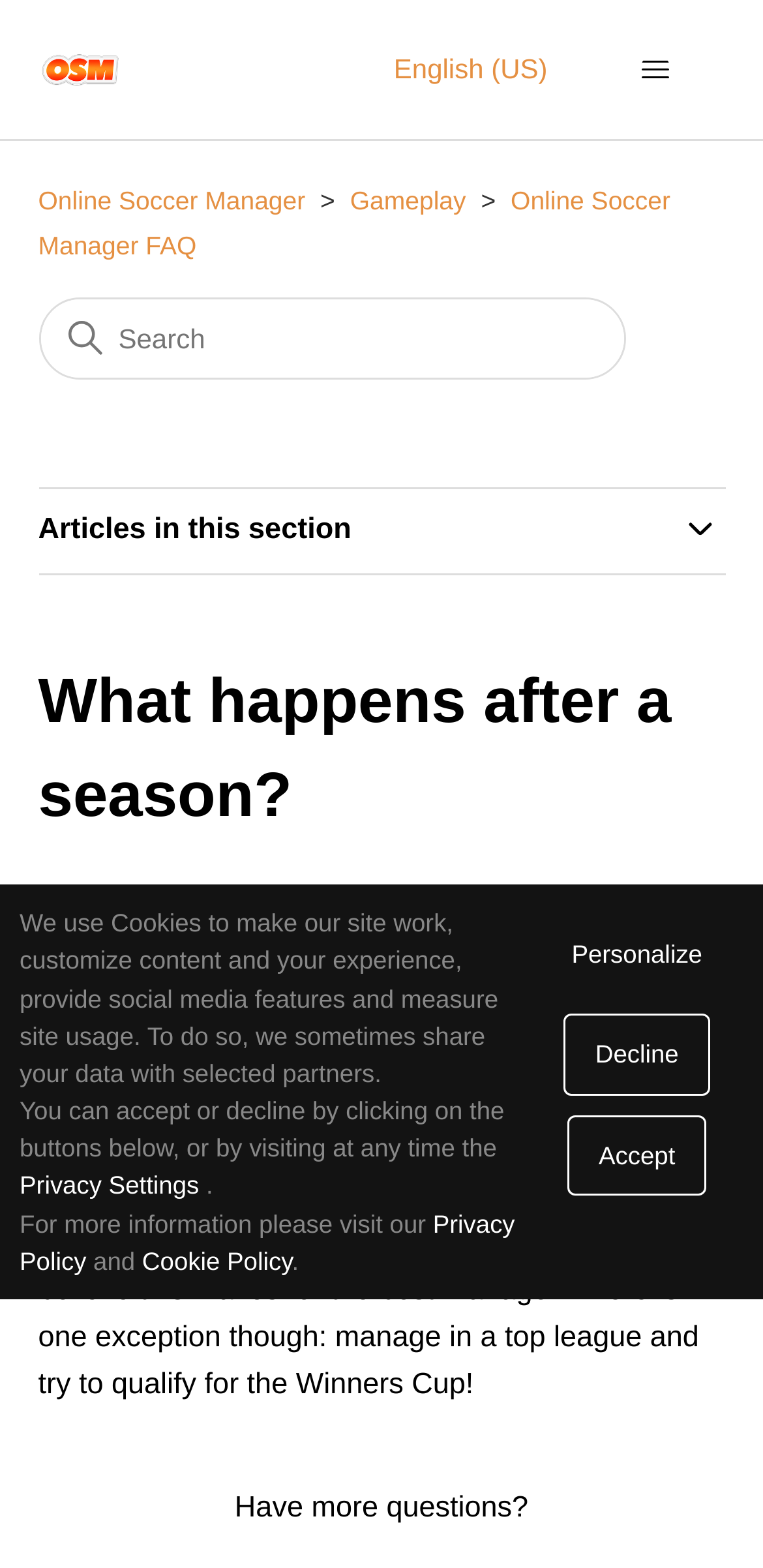Please determine the bounding box coordinates of the clickable area required to carry out the following instruction: "Read Online Soccer Manager FAQ". The coordinates must be four float numbers between 0 and 1, represented as [left, top, right, bottom].

[0.05, 0.119, 0.879, 0.165]